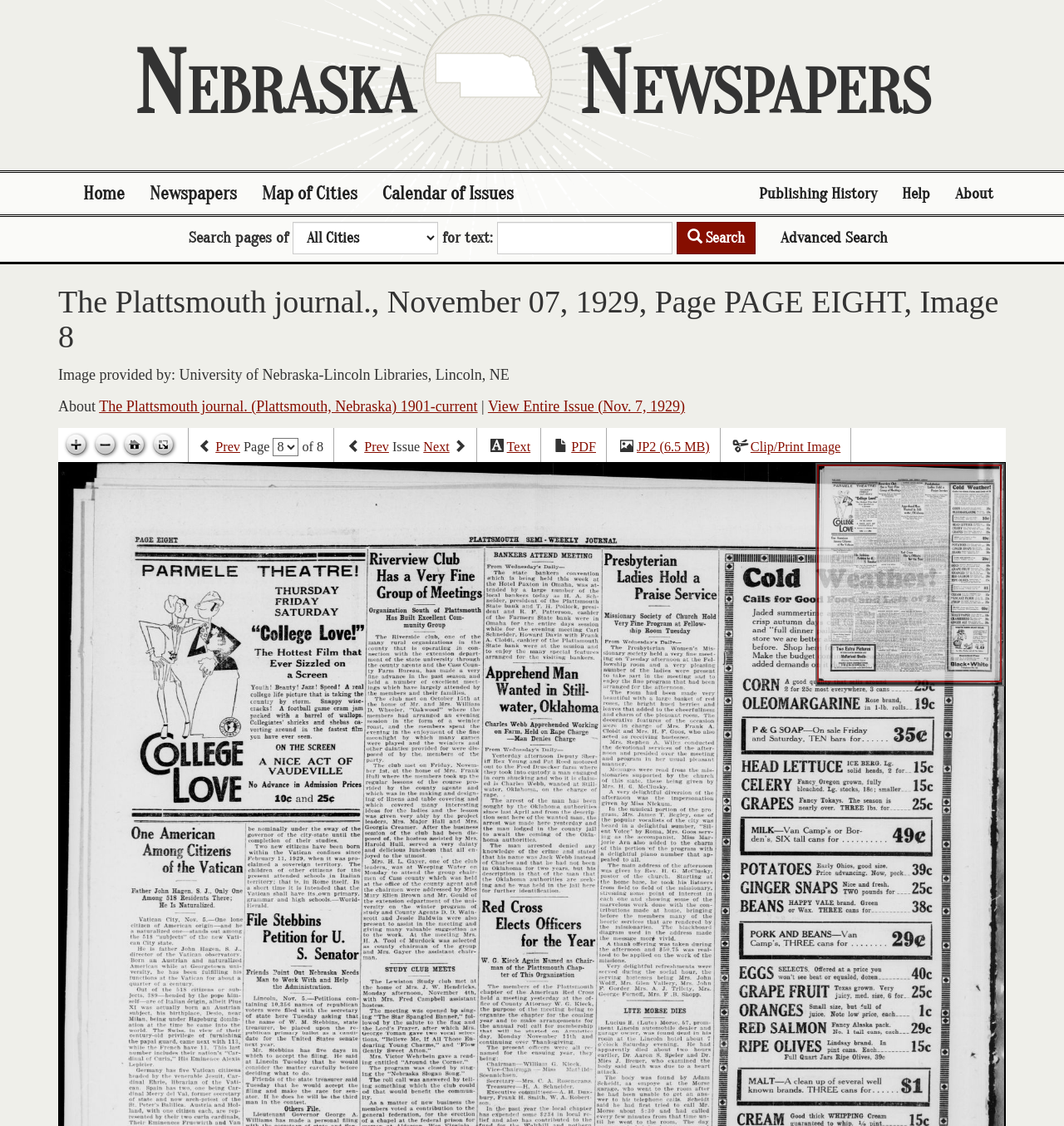Give the bounding box coordinates for the element described as: "About".

[0.886, 0.154, 0.945, 0.191]